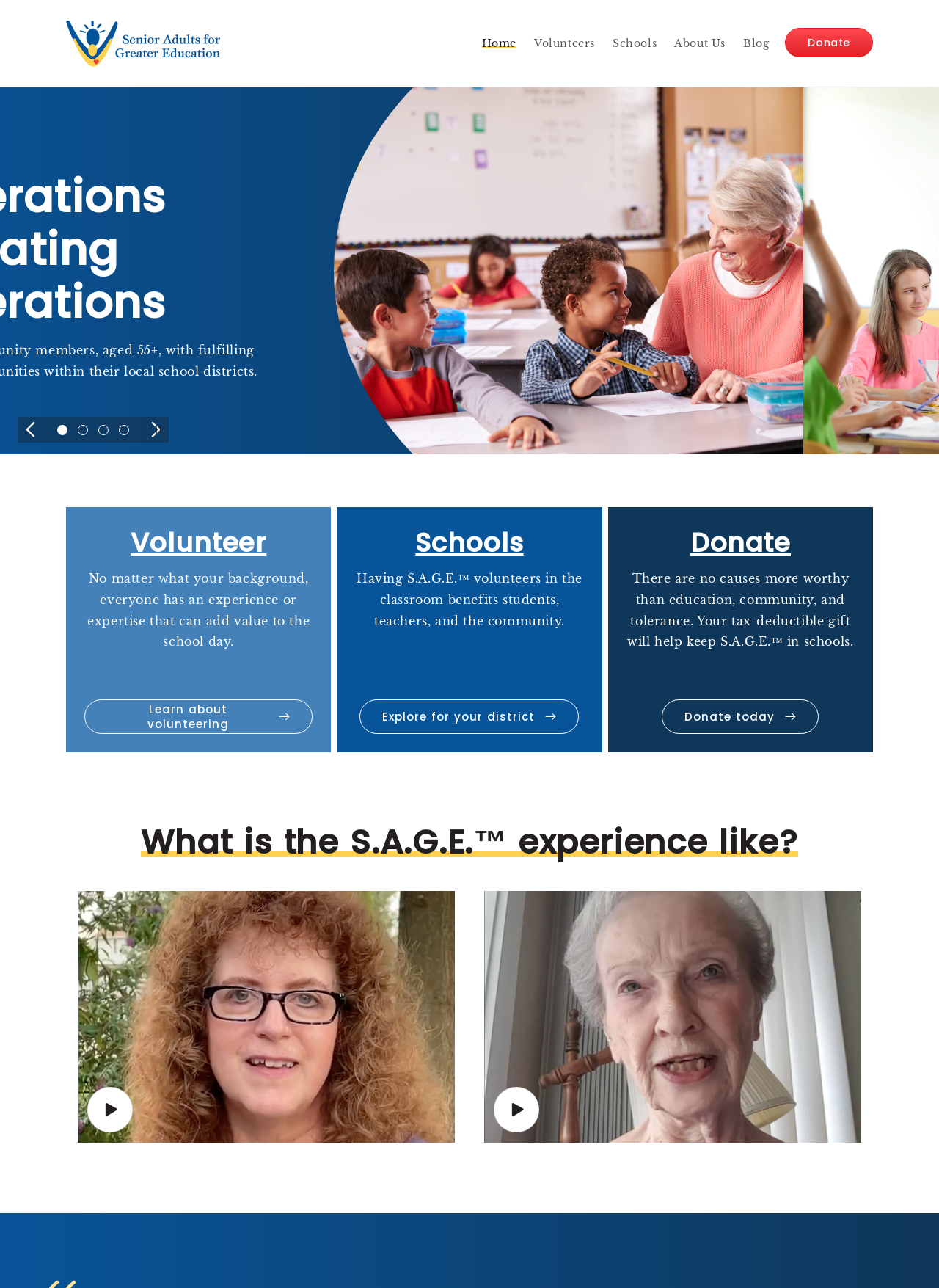Bounding box coordinates must be specified in the format (top-left x, top-left y, bottom-right x, bottom-right y). All values should be floating point numbers between 0 and 1. What are the bounding box coordinates of the UI element described as: aria-label="Load slide 3 of 4"

[0.099, 0.326, 0.121, 0.342]